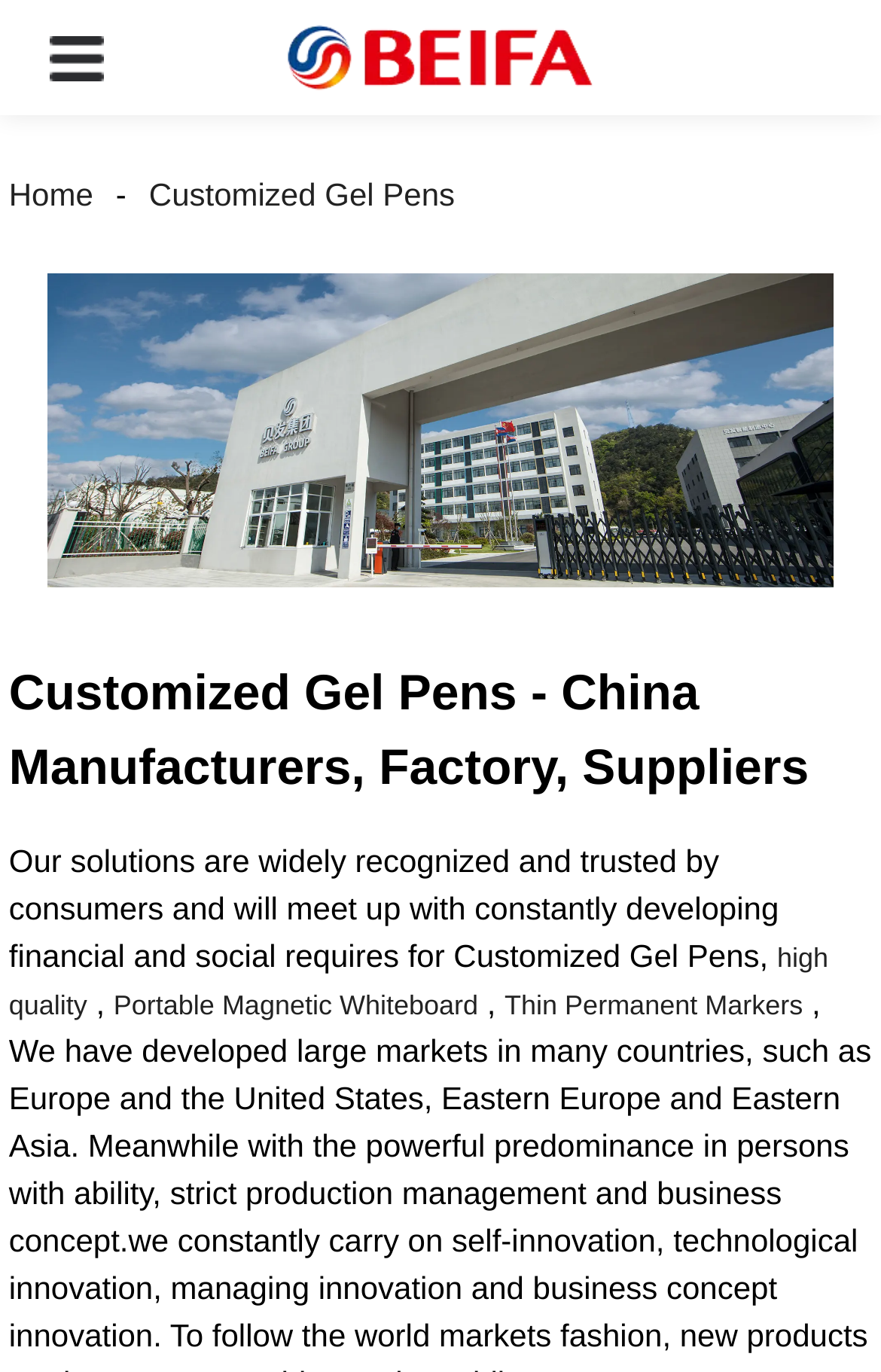Can you determine the main header of this webpage?

Customized Gel Pens - China Manufacturers, Factory, Suppliers